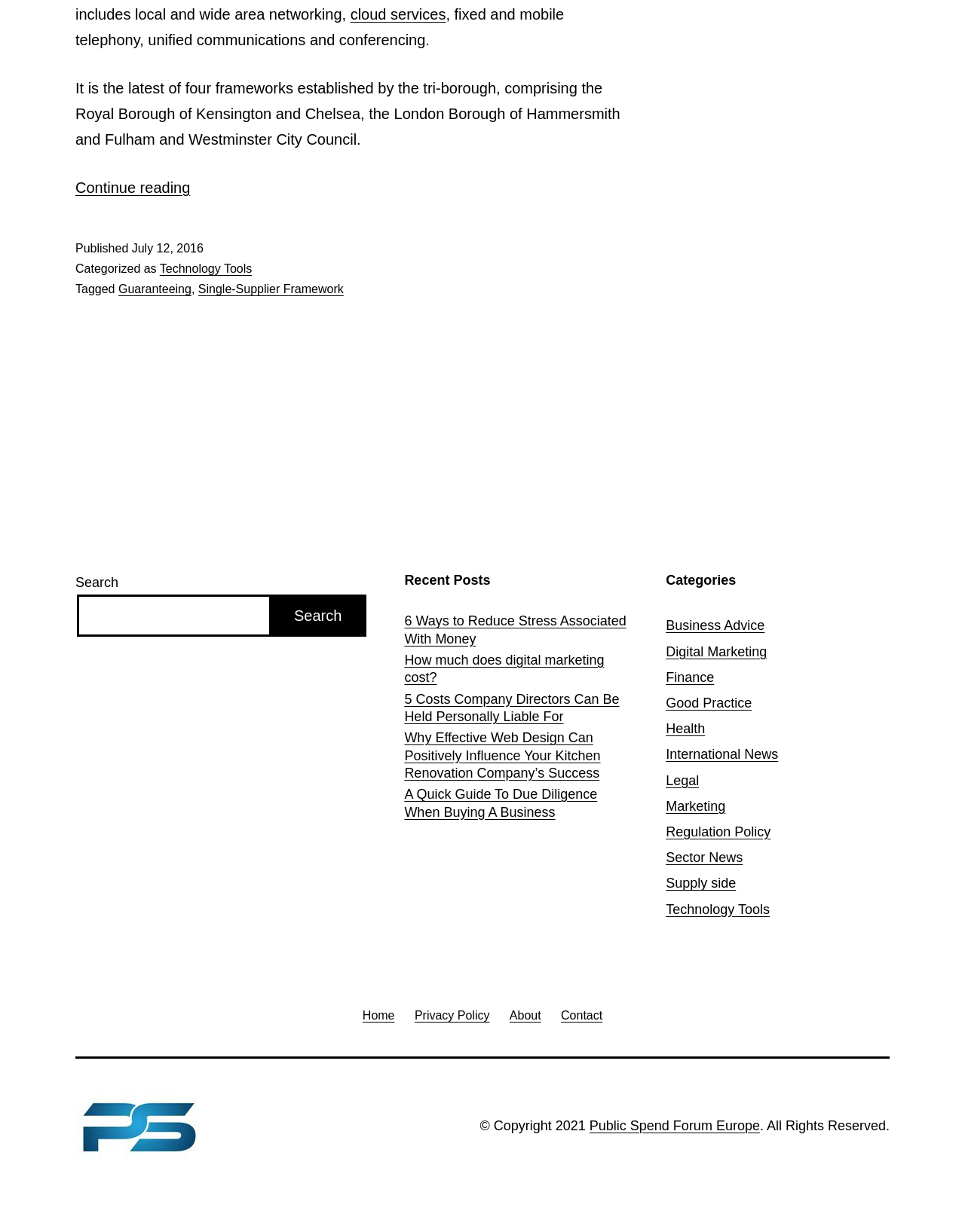Please locate the bounding box coordinates of the element that needs to be clicked to achieve the following instruction: "Go to the Technology Tools category". The coordinates should be four float numbers between 0 and 1, i.e., [left, top, right, bottom].

[0.69, 0.732, 0.798, 0.744]